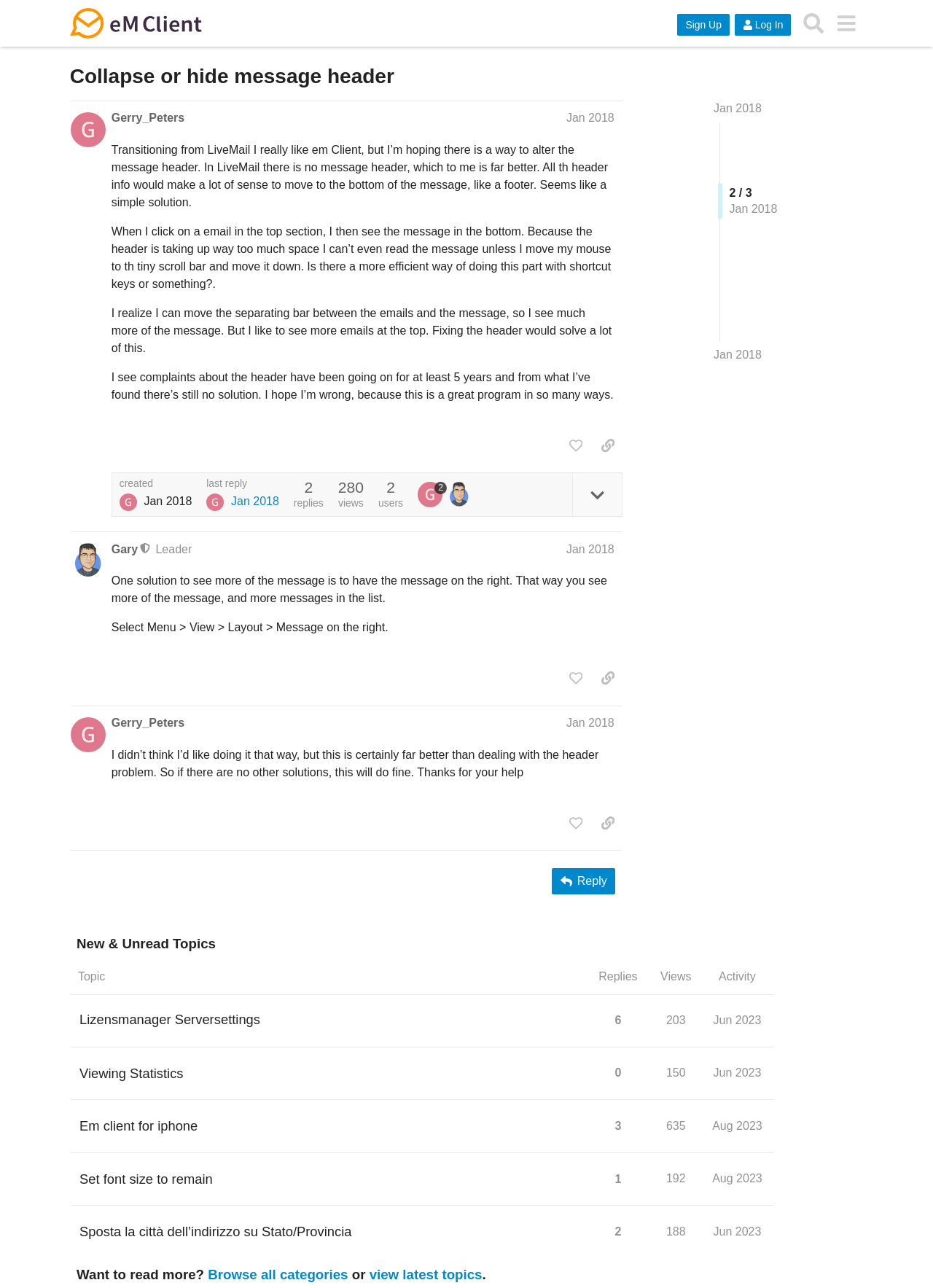What is the title or heading displayed on the webpage?

Collapse or hide message header